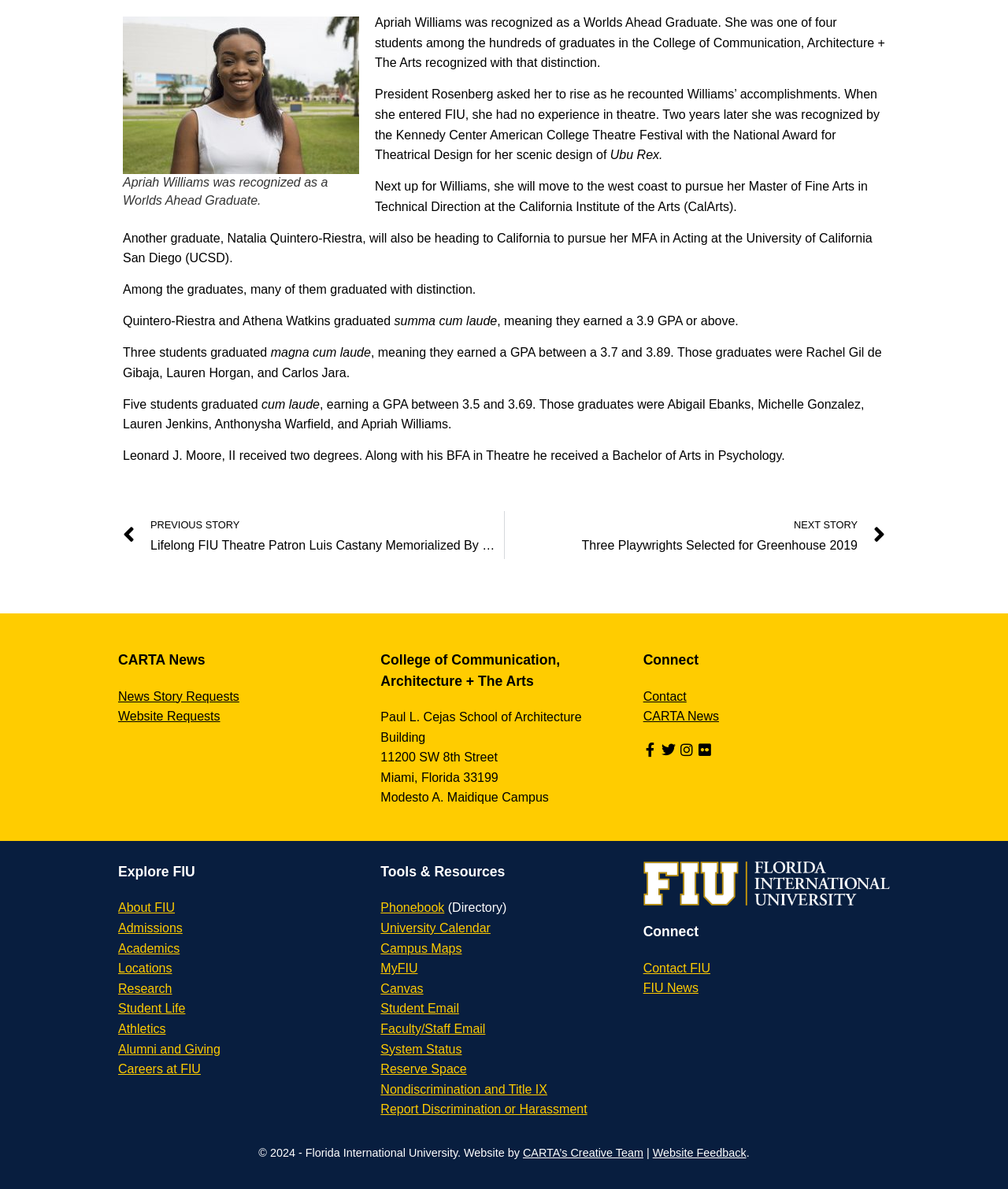What is the name of the university?
Based on the image, respond with a single word or phrase.

Florida International University